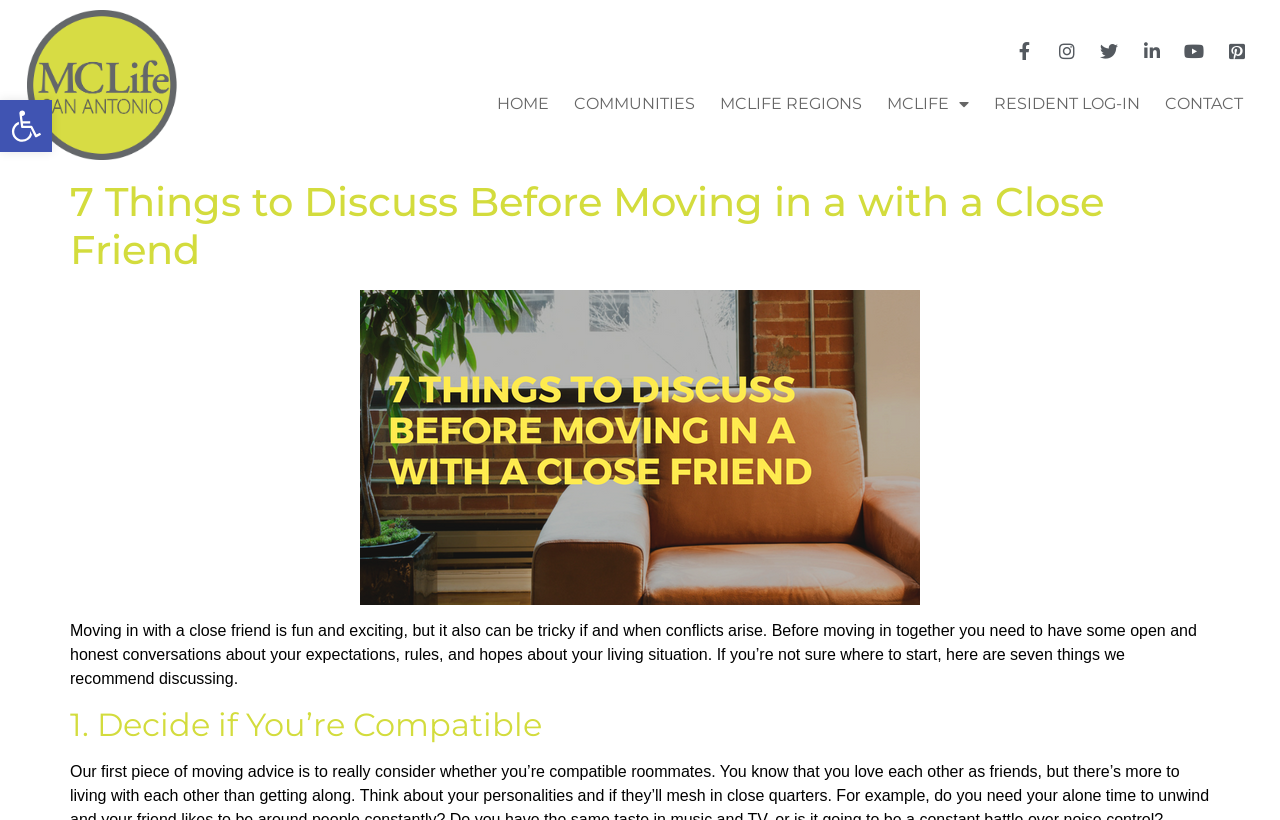Give a detailed account of the webpage, highlighting key information.

The webpage appears to be an article discussing the importance of having open and honest conversations with a close friend before moving in together. The title of the article is "7 Things to Discuss Before Moving in with a Close Friend" and is displayed prominently at the top of the page.

At the very top of the page, there is a toolbar with a link to "Open toolbar" accompanied by a small image. Below this, there are several links to different sections of the website, including "HOME", "COMMUNITIES", "MCLIFE REGIONS", and "CONTACT".

The main content of the article begins with a brief introduction, which explains that moving in with a close friend can be fun but also tricky if conflicts arise. The introduction is followed by a list of seven things to discuss before moving in together, with the first item being "Decide if You're Compatible".

There are a total of seven links to other pages or sections of the website located at the top right corner of the page, and a resident log-in link is also present. The overall layout of the page is clean, with clear headings and concise text.